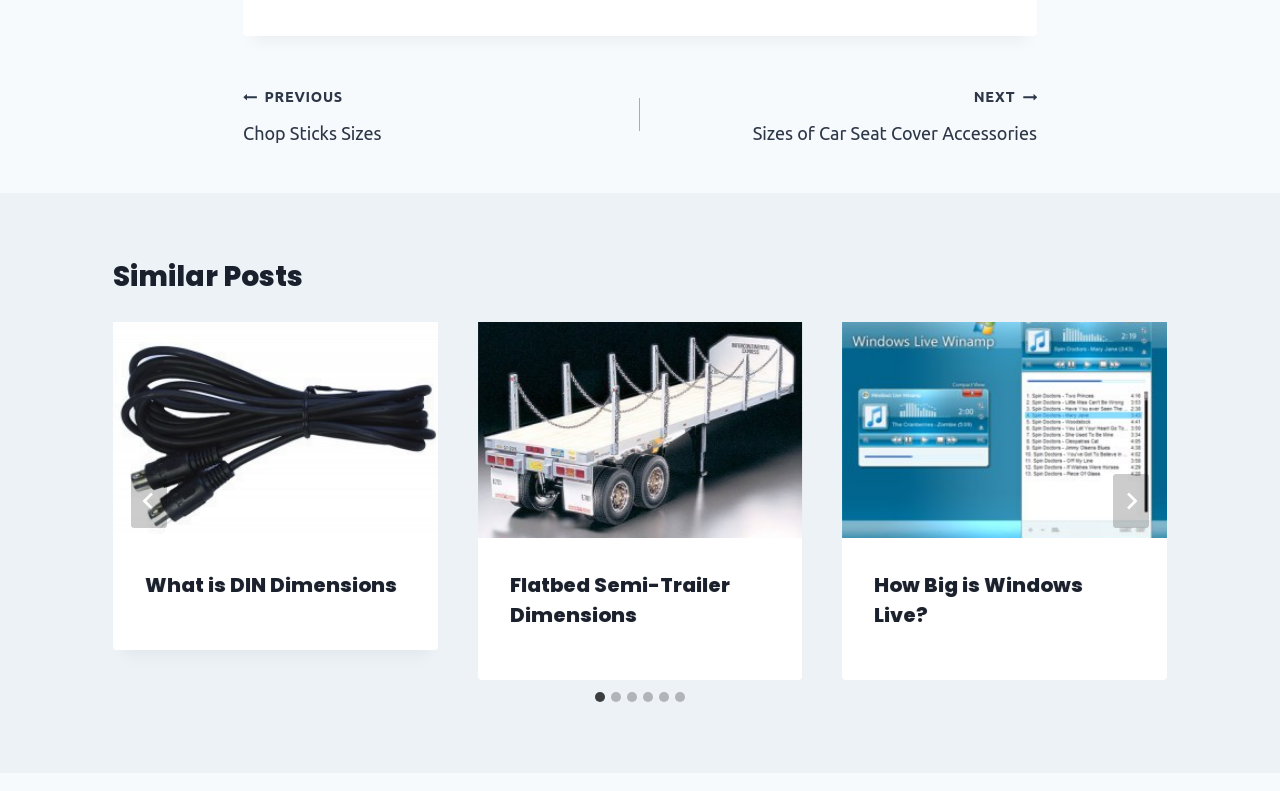What is the title of the first similar post?
Utilize the information in the image to give a detailed answer to the question.

The first similar post is titled 'What is DIN Dimensions', which is indicated by the heading element within the first tab panel.